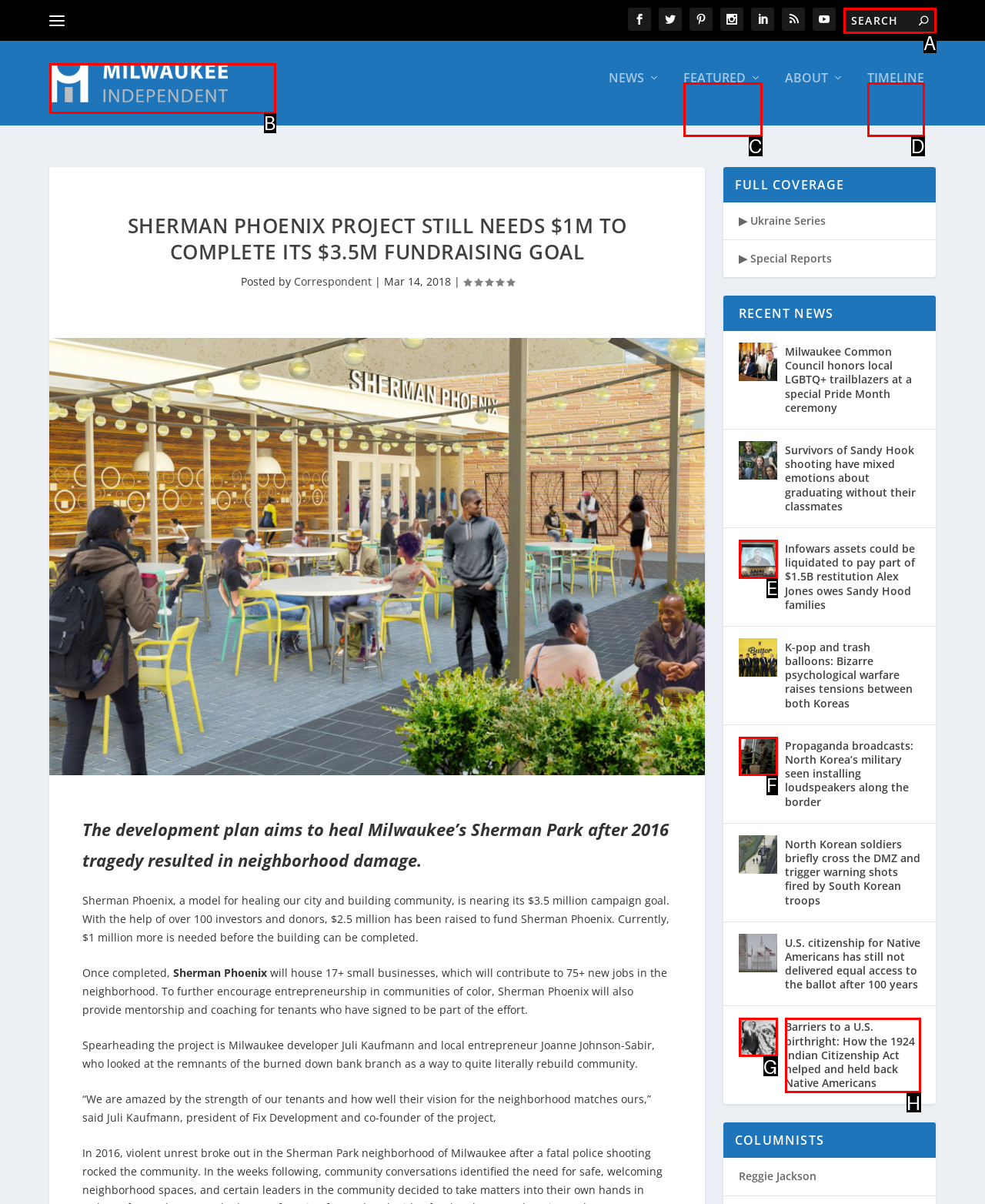Point out the option that needs to be clicked to fulfill the following instruction: Learn about Milwaukee Independent
Answer with the letter of the appropriate choice from the listed options.

B